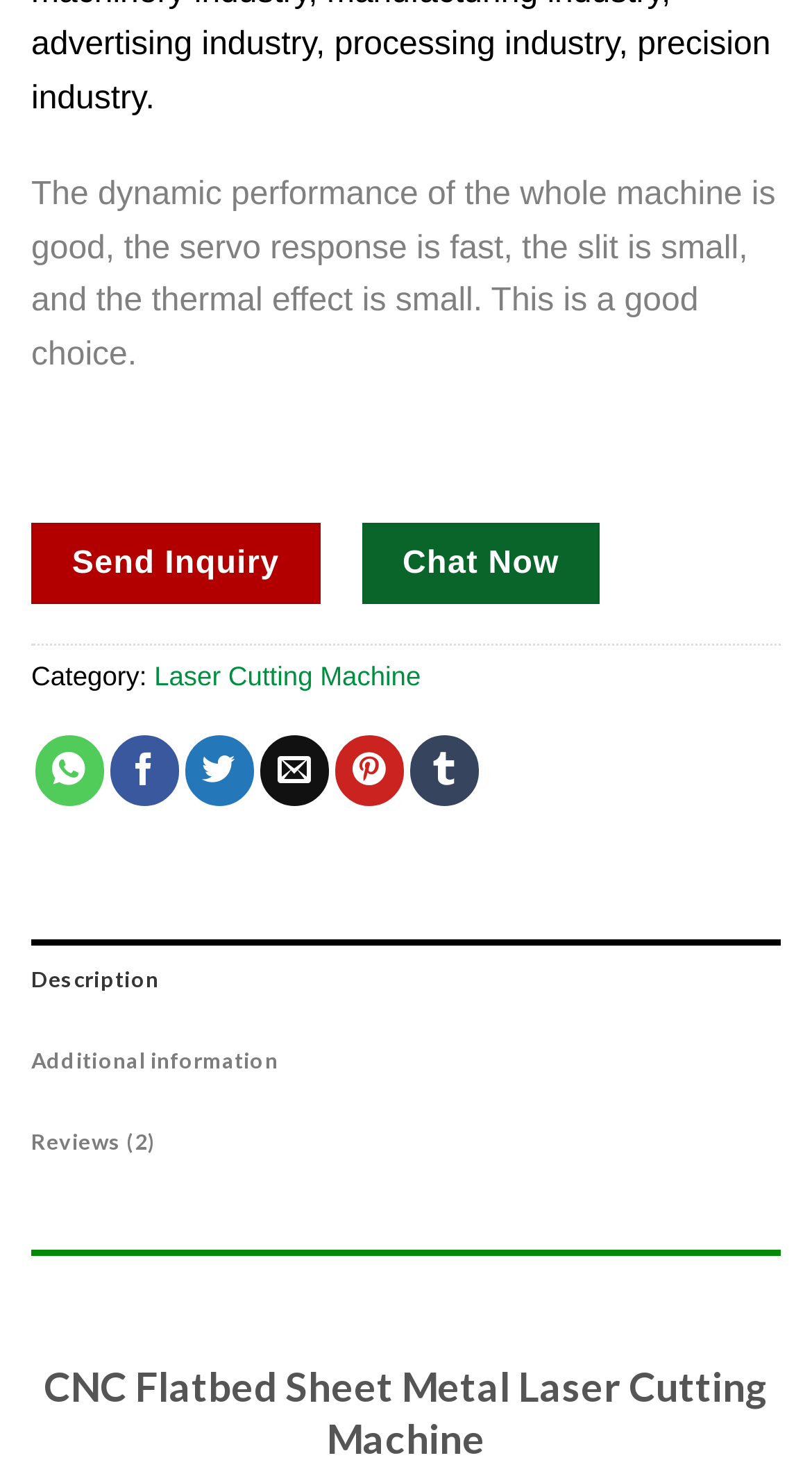Specify the bounding box coordinates of the element's region that should be clicked to achieve the following instruction: "Share on WhatsApp". The bounding box coordinates consist of four float numbers between 0 and 1, in the format [left, top, right, bottom].

[0.043, 0.502, 0.127, 0.549]